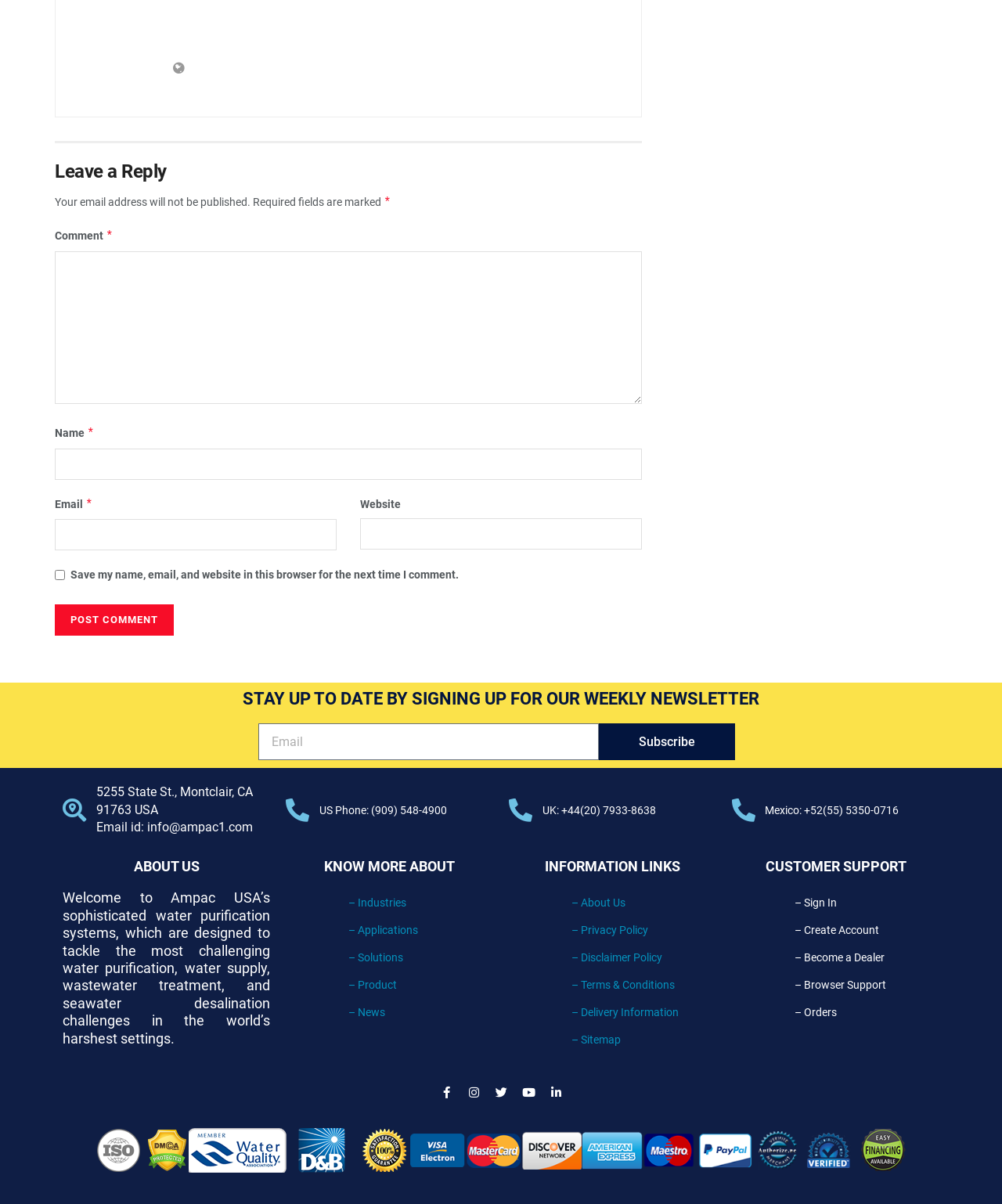Respond to the question below with a single word or phrase:
What is the topic of the webpage?

Water purification systems